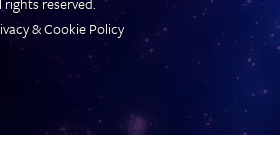What is mentioned below the 'All rights reserved' text?
Please answer the question with as much detail and depth as you can.

The text 'All rights reserved' is prominently visible, and beneath it, there is a mention of the 'Privacy & Cookie Policy', suggesting that the website is committed to informing users about their data usage and privacy practices.